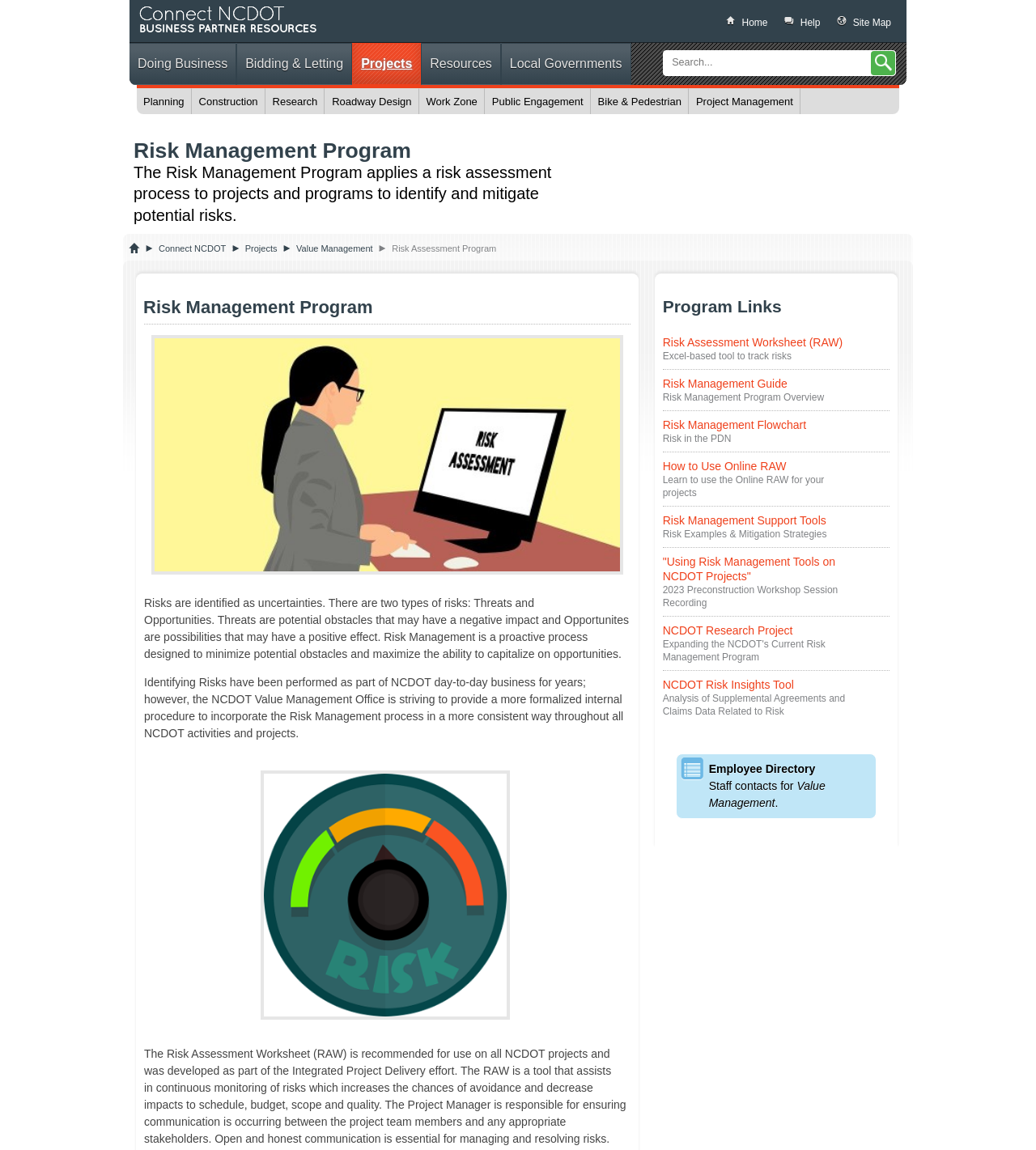Locate the bounding box coordinates of the clickable area needed to fulfill the instruction: "Click the CONTACT US link".

None